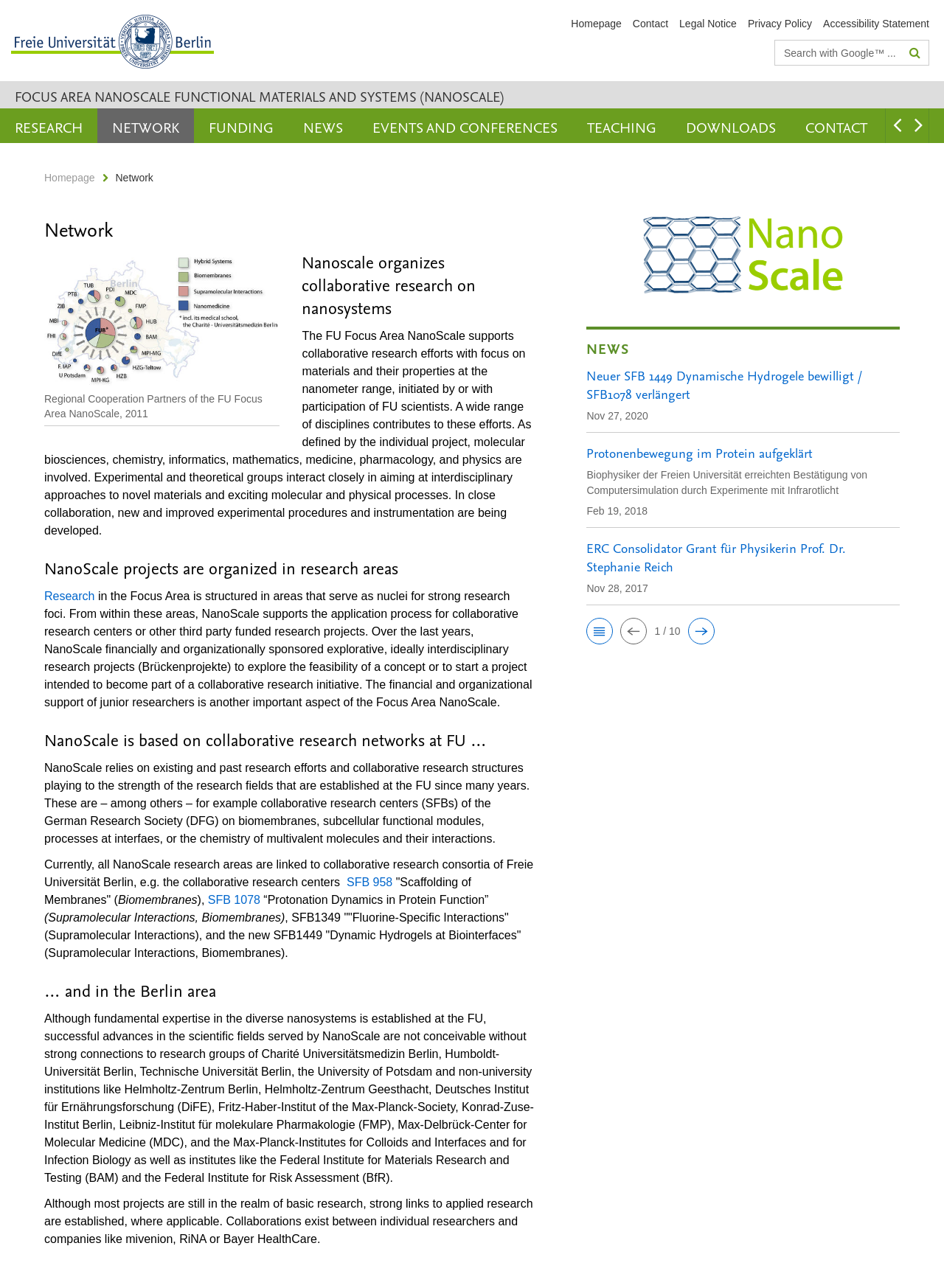Offer a meticulous description of the webpage's structure and content.

The webpage is about the Network • Nanoscale, a research focus area at the Freie Universität Berlin. At the top left, there is a logo of the Freie Universität Berlin, which is also a link. Next to it, there is a service navigation section with links to the homepage, contact, legal notice, privacy policy, and accessibility statement. On the right side of the top section, there is a search bar with a search button.

Below the top section, there is a heading that reads "FOCUS AREA NANOSCALE FUNCTIONAL MATERIALS AND SYSTEMS (NANOSCALE)". Underneath, there are three buttons with icons. To the left of these buttons, there are links to different sections of the webpage, including "RESEARCH", "NETWORK", "FUNDING", "NEWS", "EVENTS AND CONFERENCES", "TEACHING", "DOWNLOADS", and "CONTACT".

The main content of the webpage is divided into several sections. The first section explains that the Nanoscale focus area supports collaborative research efforts on materials and their properties at the nanometer range, involving various disciplines. The second section describes how the research projects are organized into areas, and how the focus area supports the application process for collaborative research centers.

The third section explains that the Nanoscale focus area relies on existing and past research efforts and collaborative research structures at the Freie Universität Berlin, and lists several examples of collaborative research centers. The fourth section mentions that the focus area is also connected to research groups in the Berlin area, including universities and non-university institutions.

The final section is a news section, which lists several news articles with titles and dates. There are also buttons to navigate to previous and next pages of news articles.

Throughout the webpage, there are several images, including a figure with a caption, and a logo of the Nanoscale focus area.